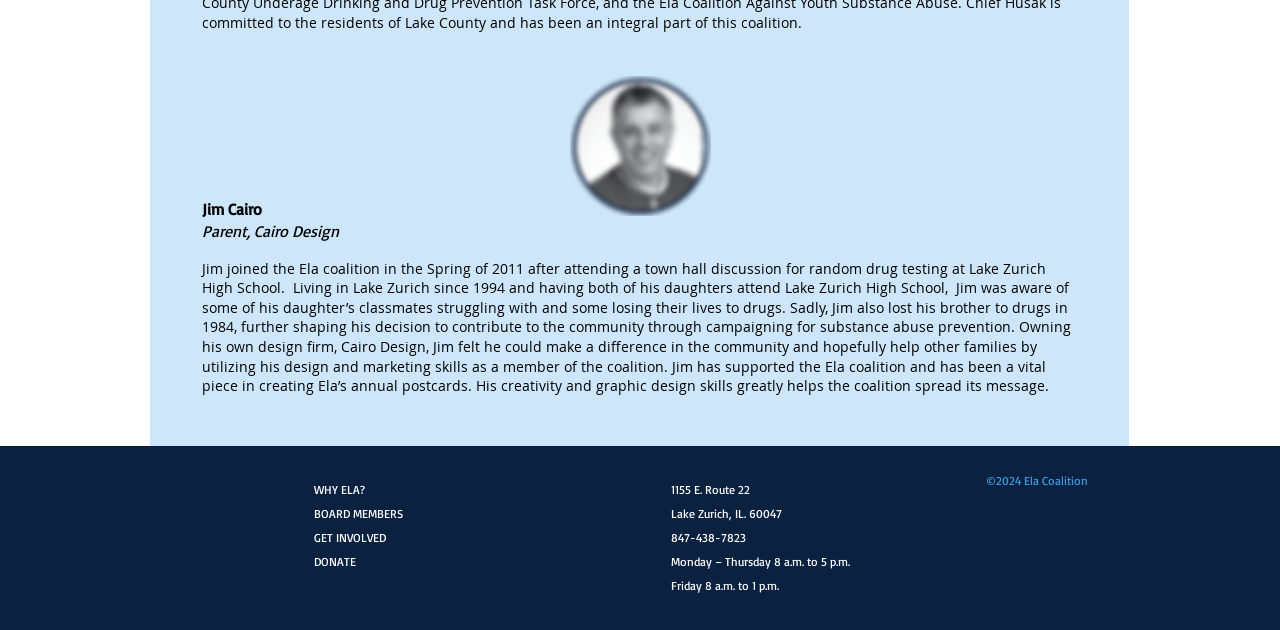What is the purpose of Jim's contribution to the community?
Offer a detailed and exhaustive answer to the question.

Jim's decision to contribute to the community through campaigning for substance abuse prevention is shaped by his personal experiences, including losing his brother to drugs in 1984 and seeing his daughters' classmates struggle with drugs.